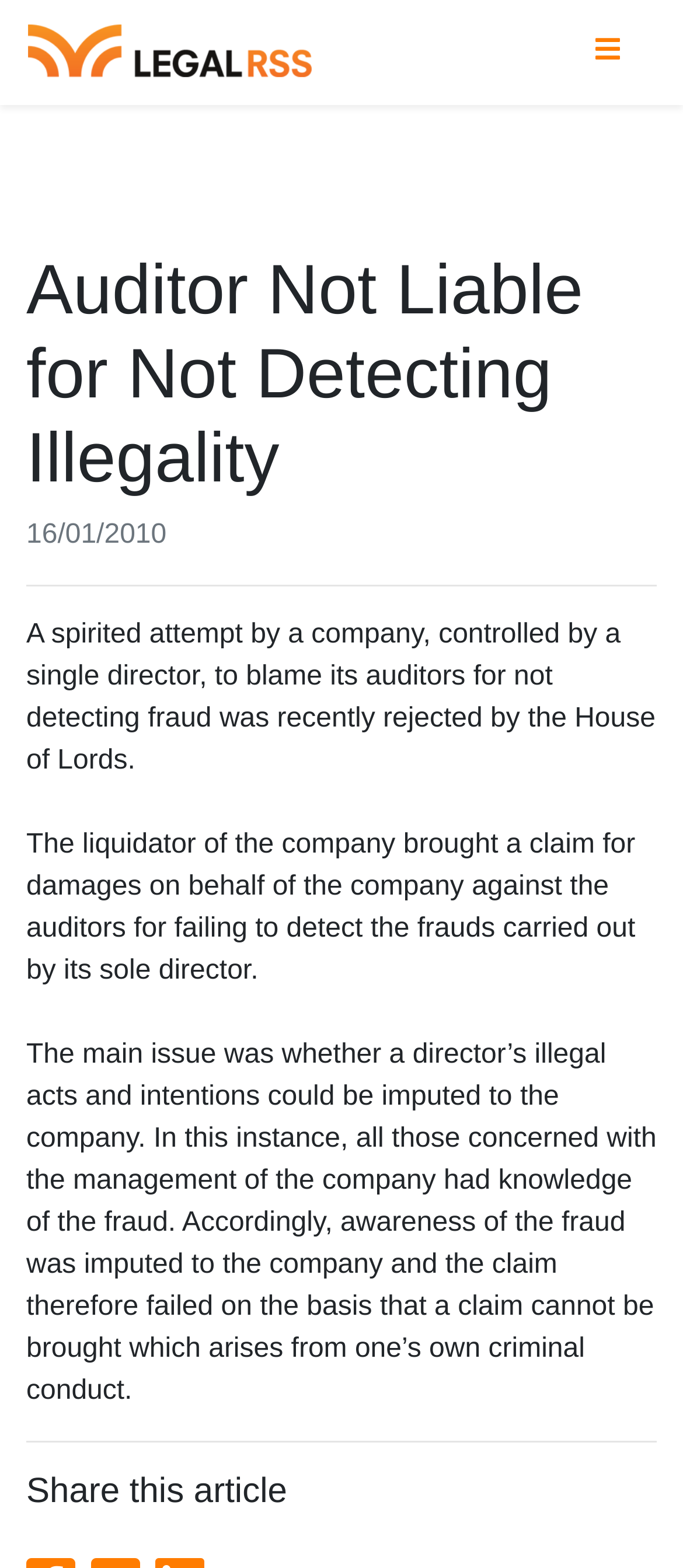What is the date of the article?
Refer to the image and provide a thorough answer to the question.

The date of the article can be found in the static text element located below the main heading, which reads '16/01/2010'.